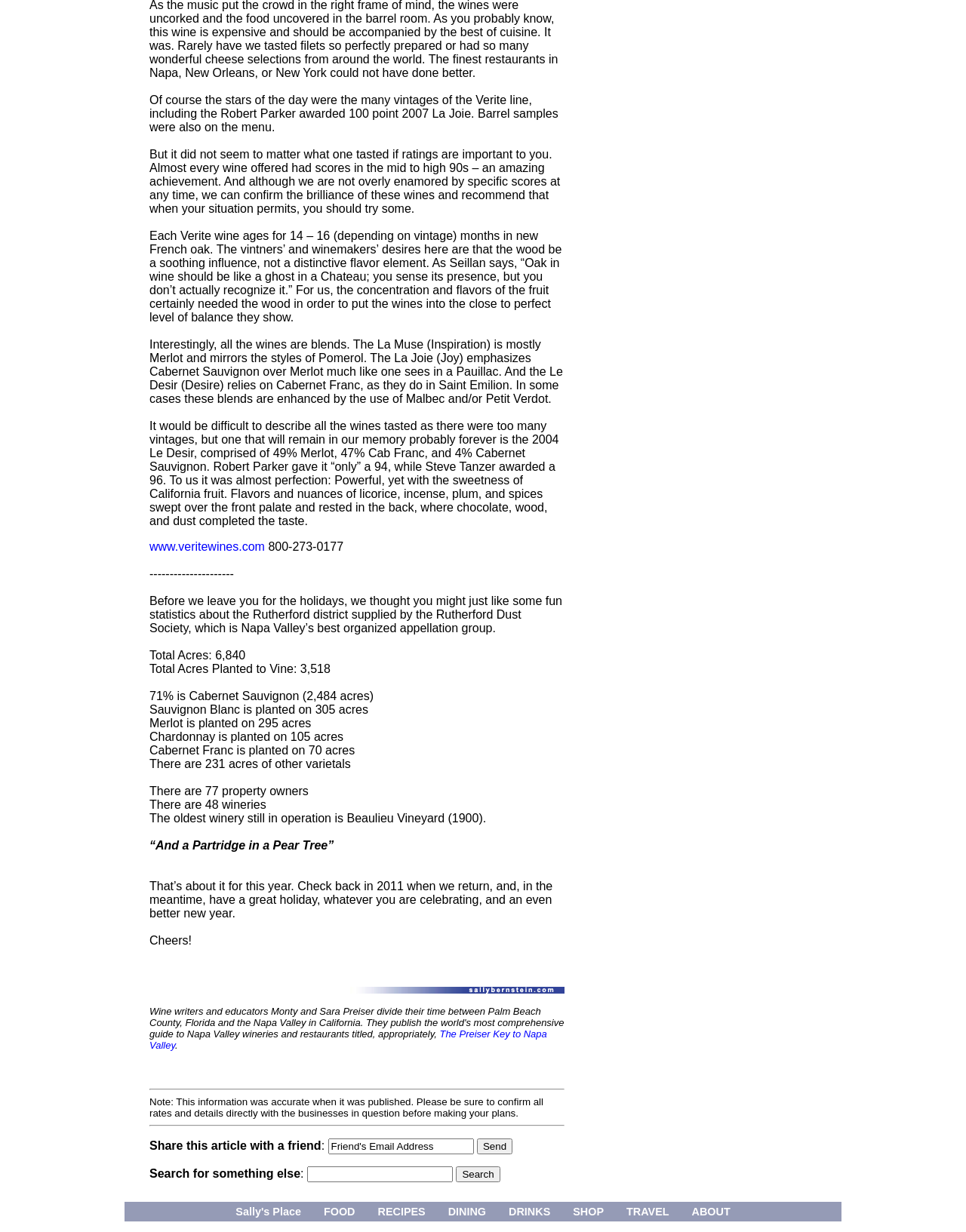Kindly determine the bounding box coordinates for the clickable area to achieve the given instruction: "Call the phone number".

[0.274, 0.438, 0.355, 0.449]